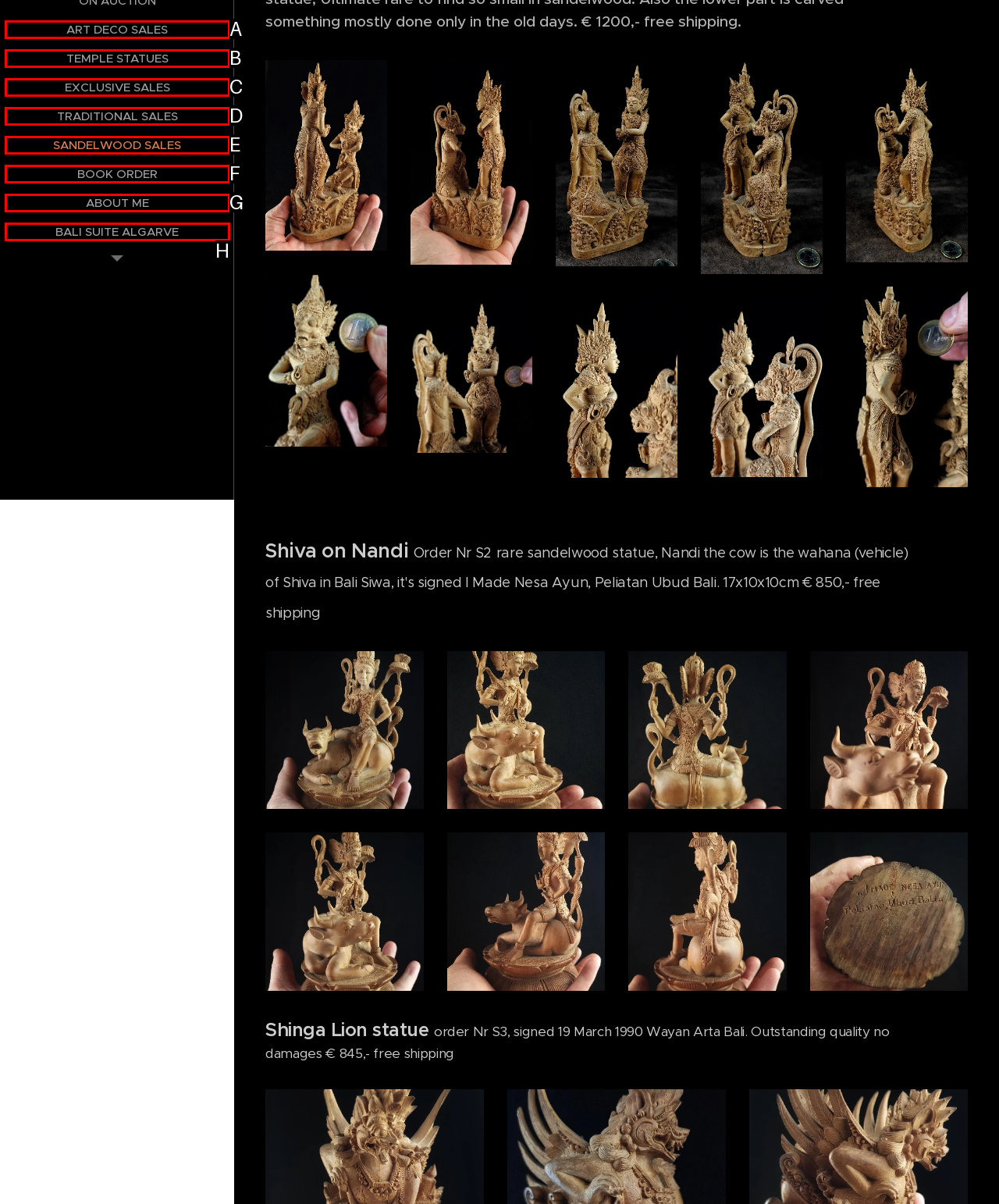Identify the HTML element that matches the description: Feb '21. Provide the letter of the correct option from the choices.

None